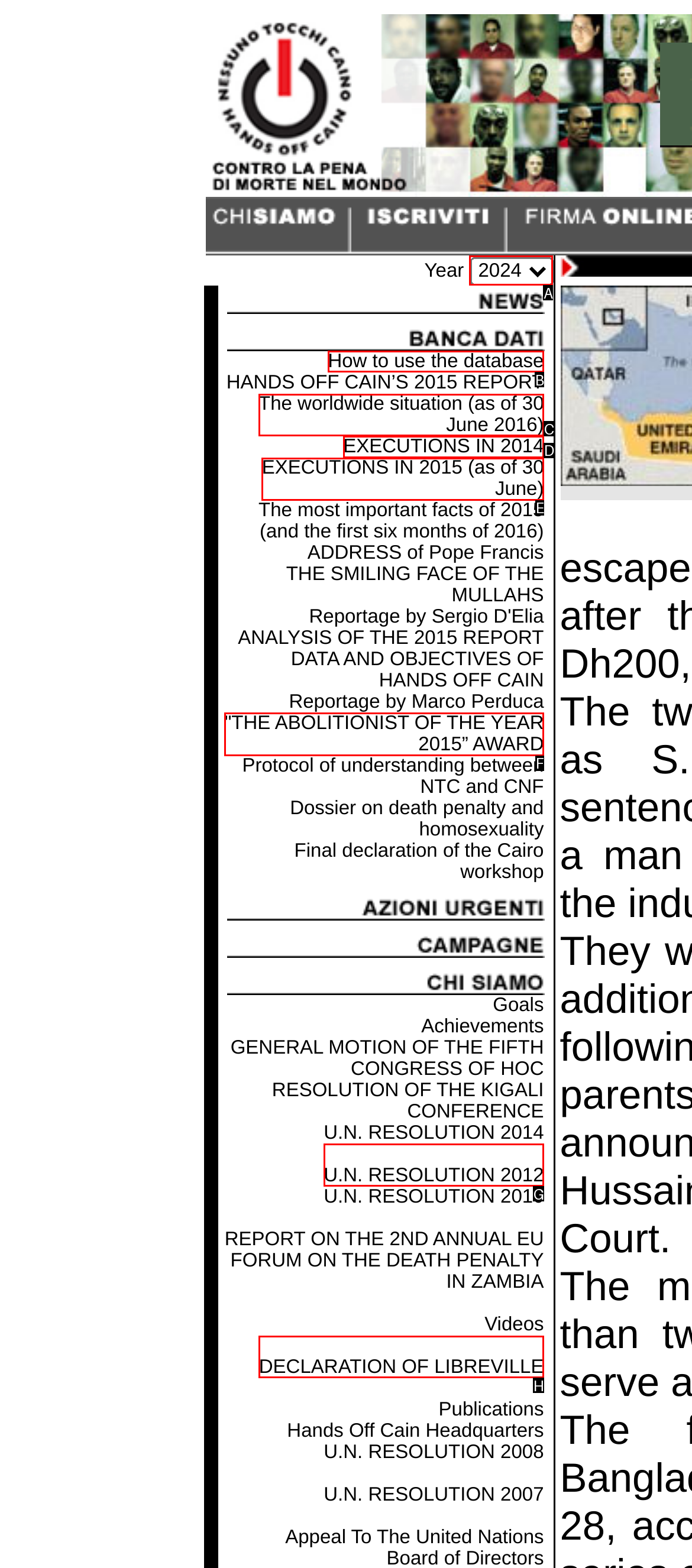Indicate the HTML element to be clicked to accomplish this task: Search our site Respond using the letter of the correct option.

None